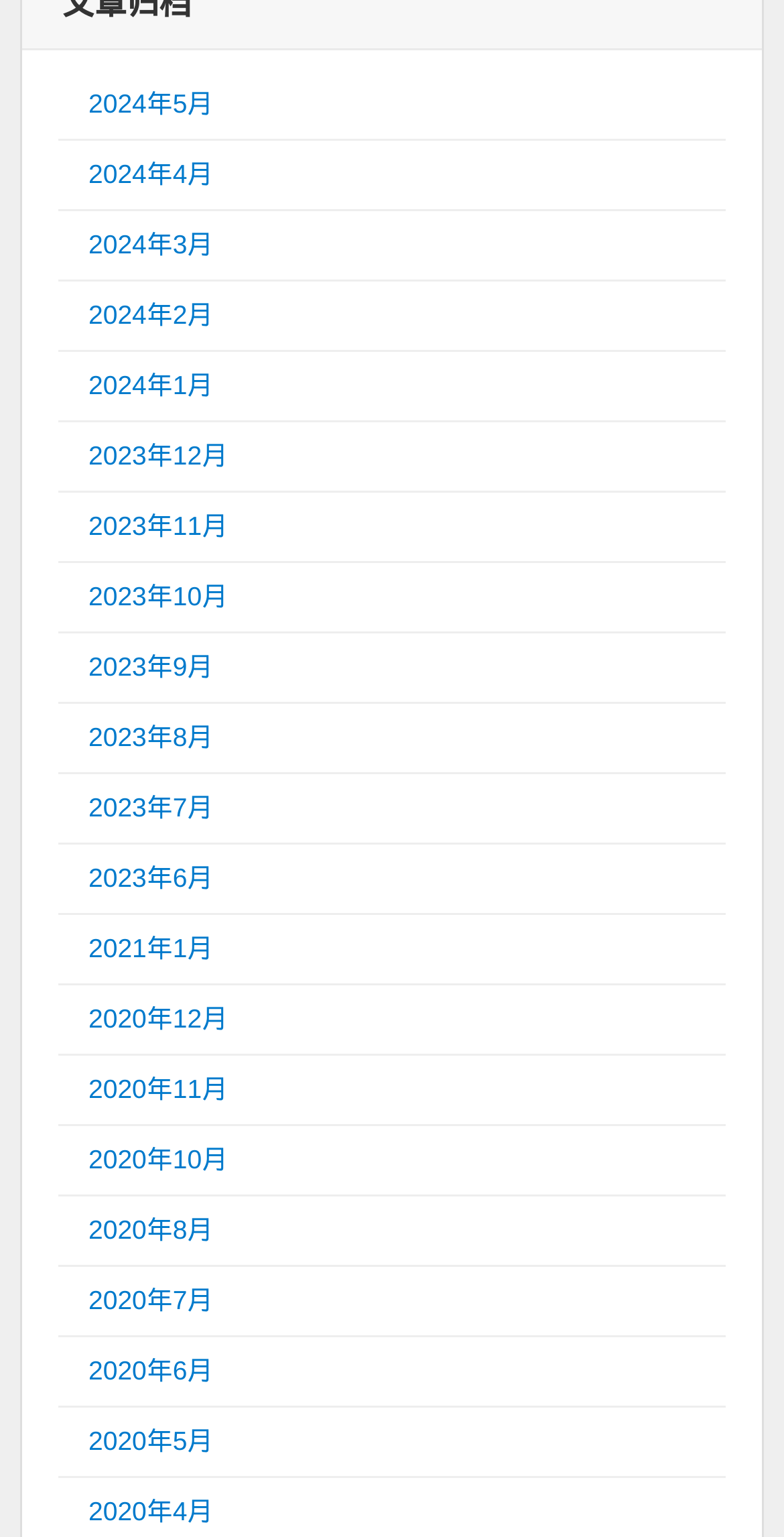How many years are represented on the webpage?
Look at the image and provide a detailed response to the question.

I examined the list of links on the webpage and found that there are four years represented, which are 2020, 2021, 2023, and 2024.